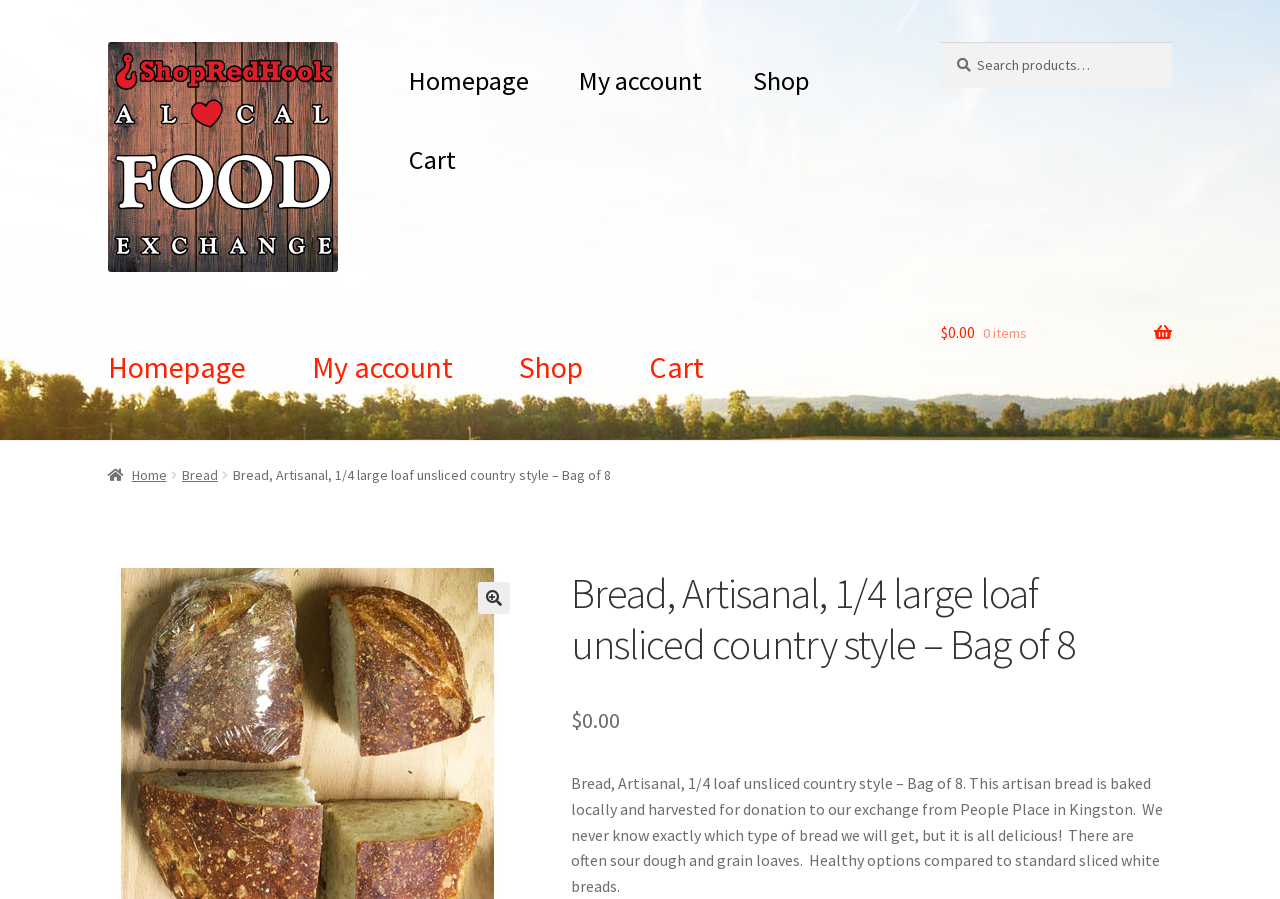Please provide the bounding box coordinates for the element that needs to be clicked to perform the instruction: "Click on the 'Lace tablecloths' link". The coordinates must consist of four float numbers between 0 and 1, formatted as [left, top, right, bottom].

None